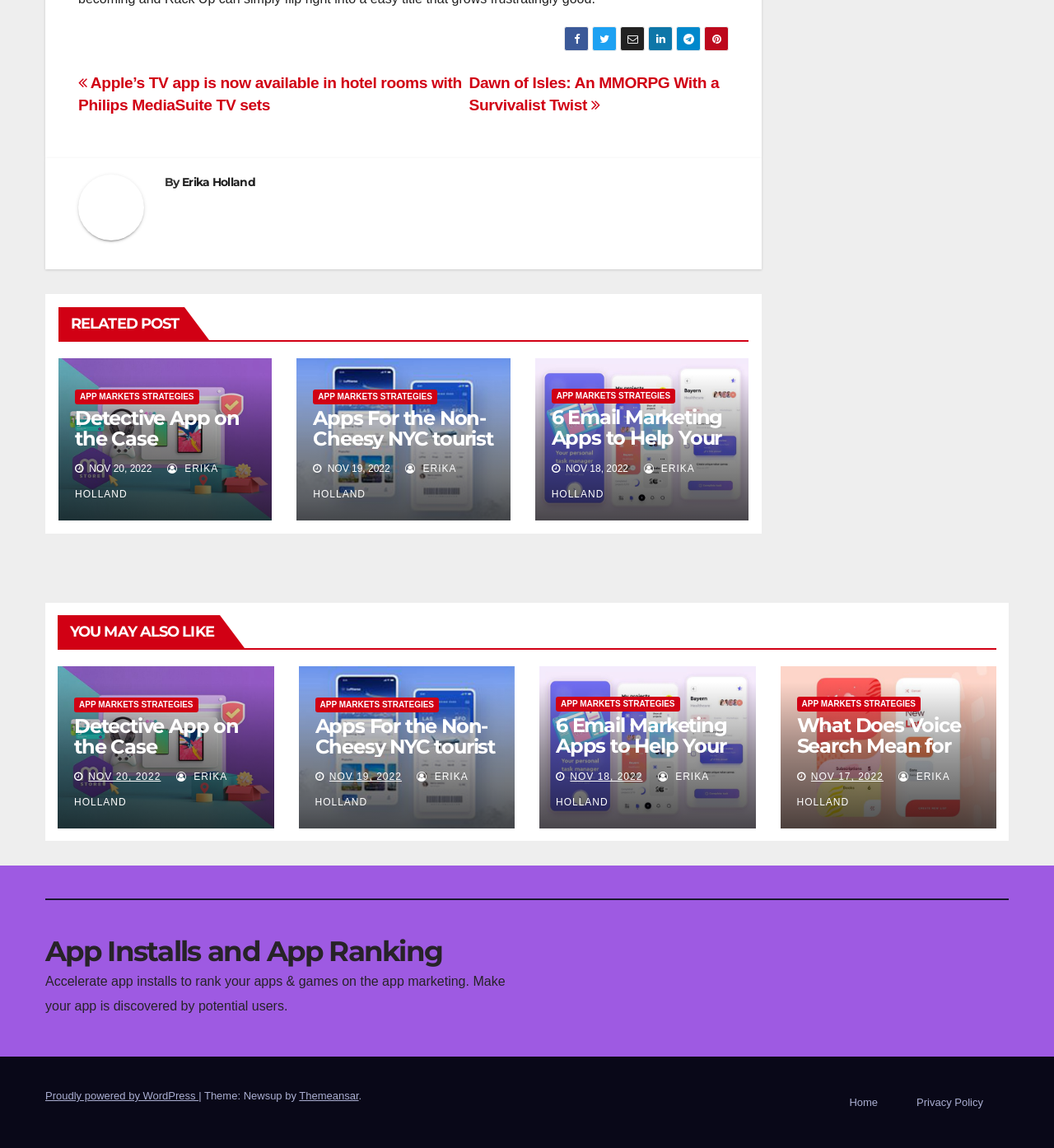Specify the bounding box coordinates of the element's region that should be clicked to achieve the following instruction: "Click on the 'Posts' navigation". The bounding box coordinates consist of four float numbers between 0 and 1, in the format [left, top, right, bottom].

[0.074, 0.056, 0.691, 0.109]